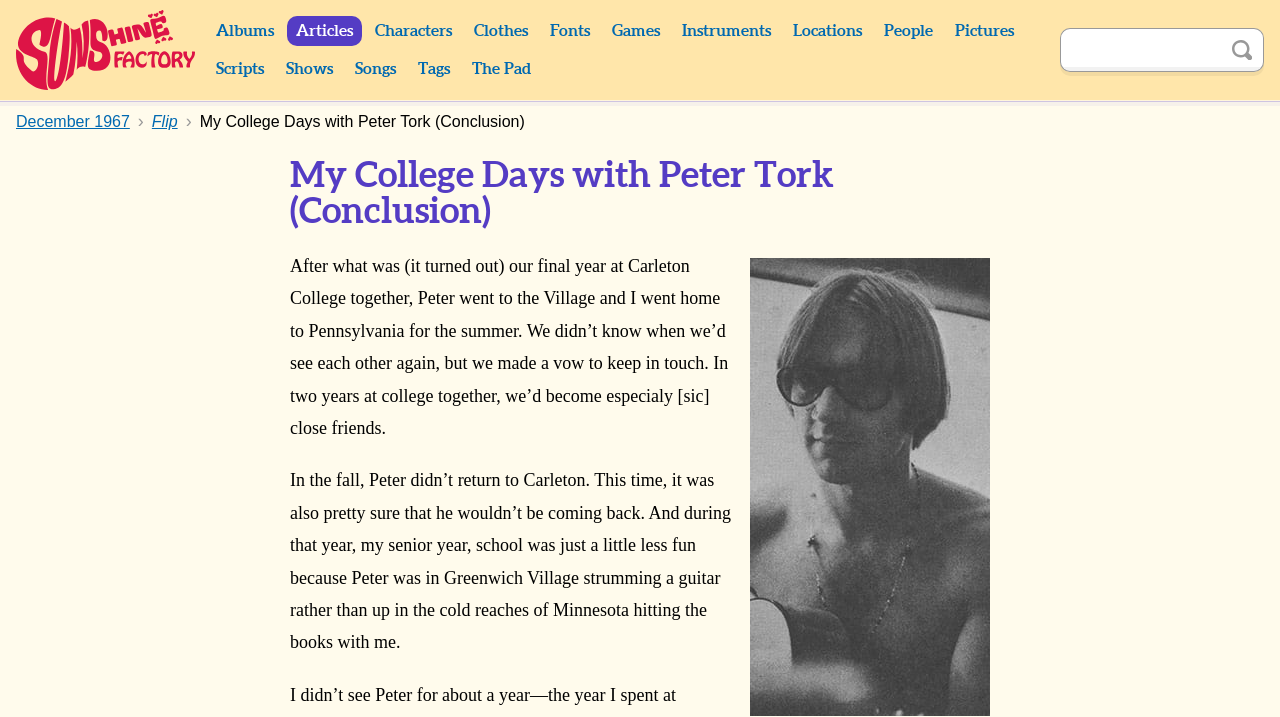Locate the bounding box coordinates of the clickable area to execute the instruction: "Read about My College Days with Peter Tork". Provide the coordinates as four float numbers between 0 and 1, represented as [left, top, right, bottom].

[0.156, 0.158, 0.41, 0.181]